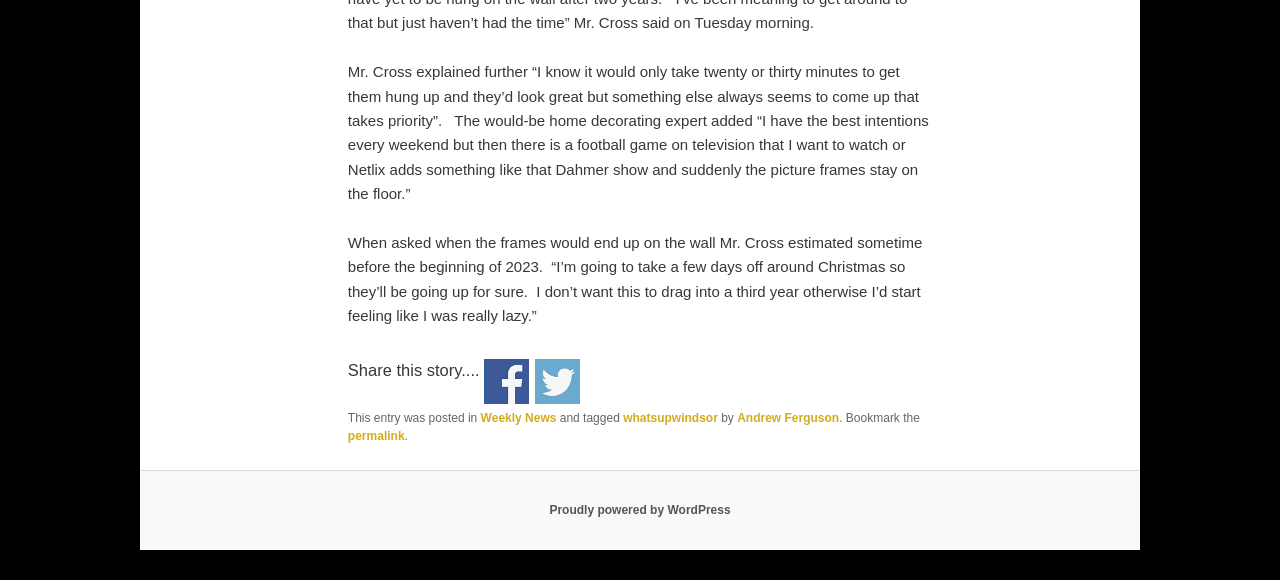What is the name of the TV show mentioned in the article?
Give a thorough and detailed response to the question.

The article mentions that Mr. Cross gets distracted by TV shows, specifically mentioning a show called 'Dahmer' on Netflix.